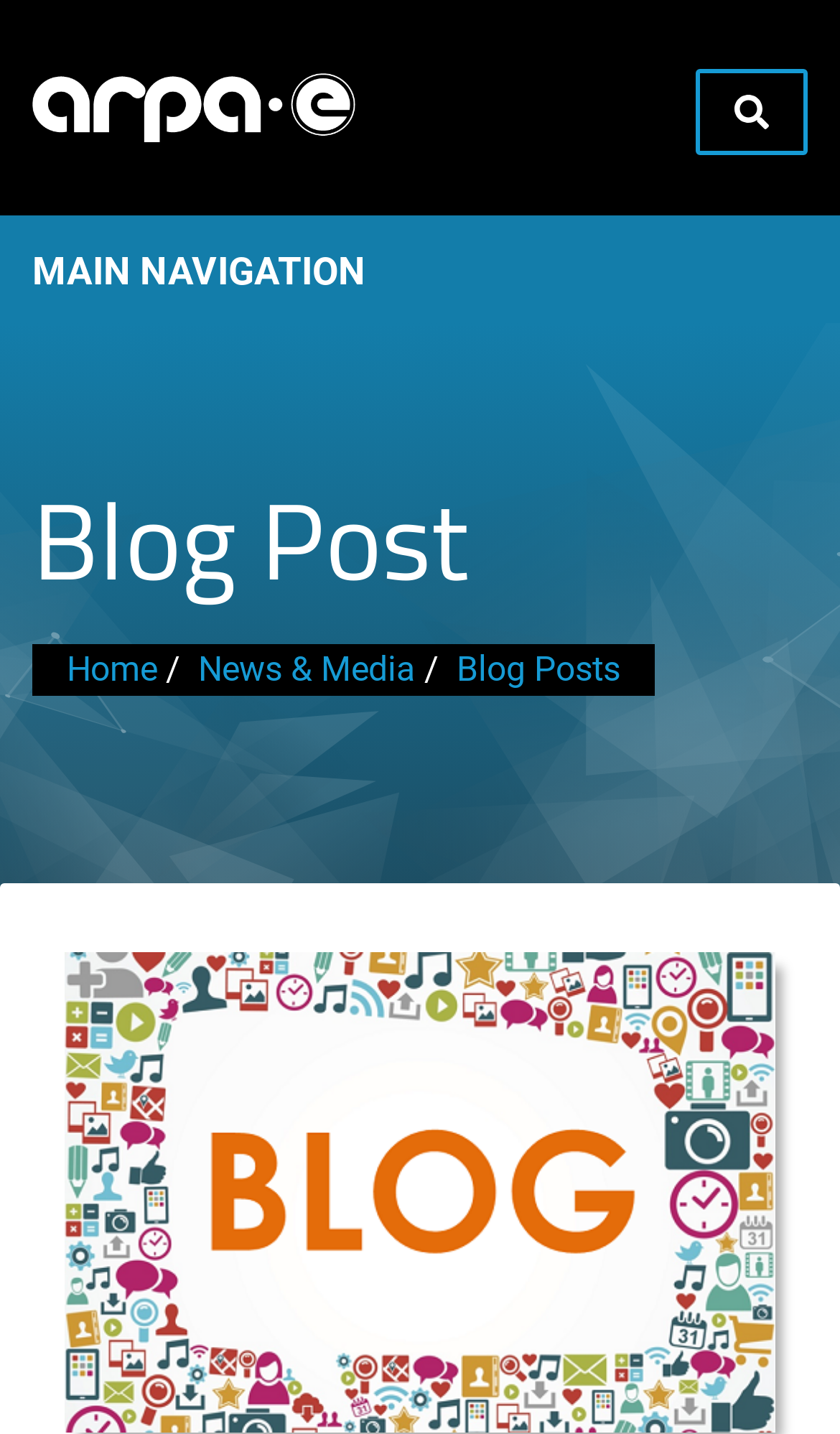Extract the bounding box coordinates of the UI element described by: "aria-label="Main nav icon"". The coordinates should include four float numbers ranging from 0 to 1, e.g., [left, top, right, bottom].

None